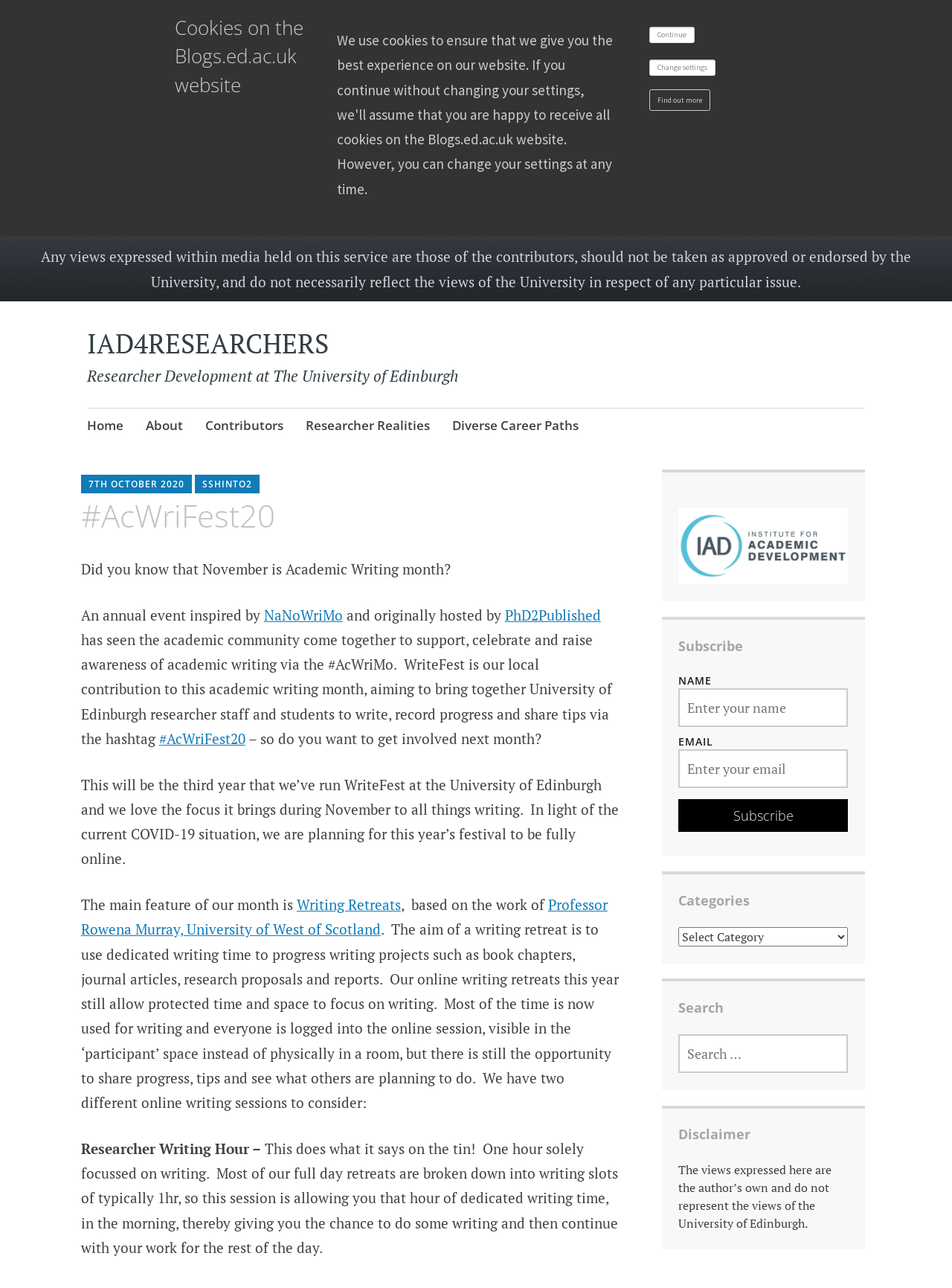Locate the bounding box coordinates of the UI element described by: "Contributors". The bounding box coordinates should consist of four float numbers between 0 and 1, i.e., [left, top, right, bottom].

[0.215, 0.316, 0.298, 0.346]